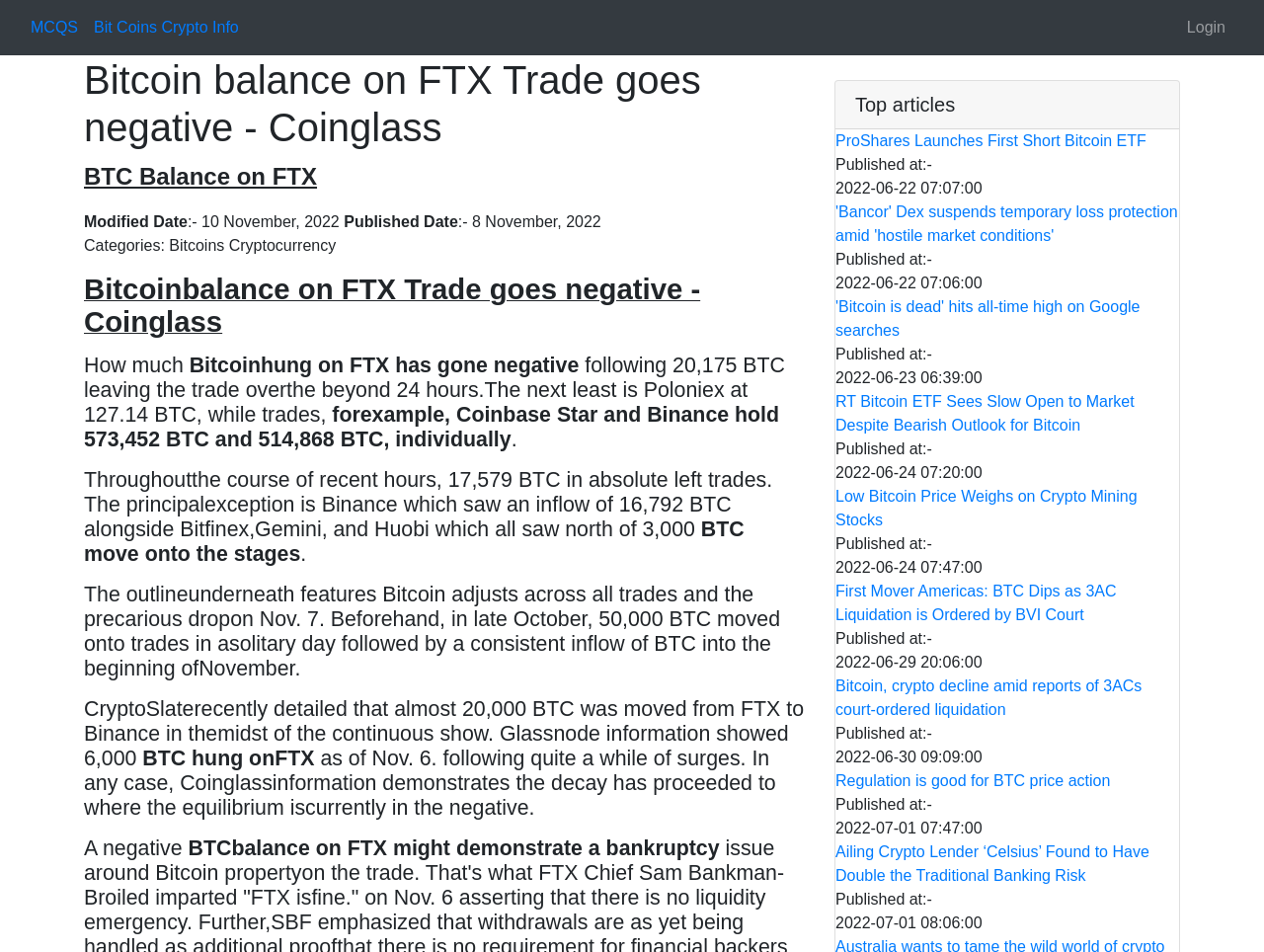Locate the UI element that matches the description Bit Coins Crypto Info in the webpage screenshot. Return the bounding box coordinates in the format (top-left x, top-left y, bottom-right x, bottom-right y), with values ranging from 0 to 1.

[0.062, 0.008, 0.201, 0.05]